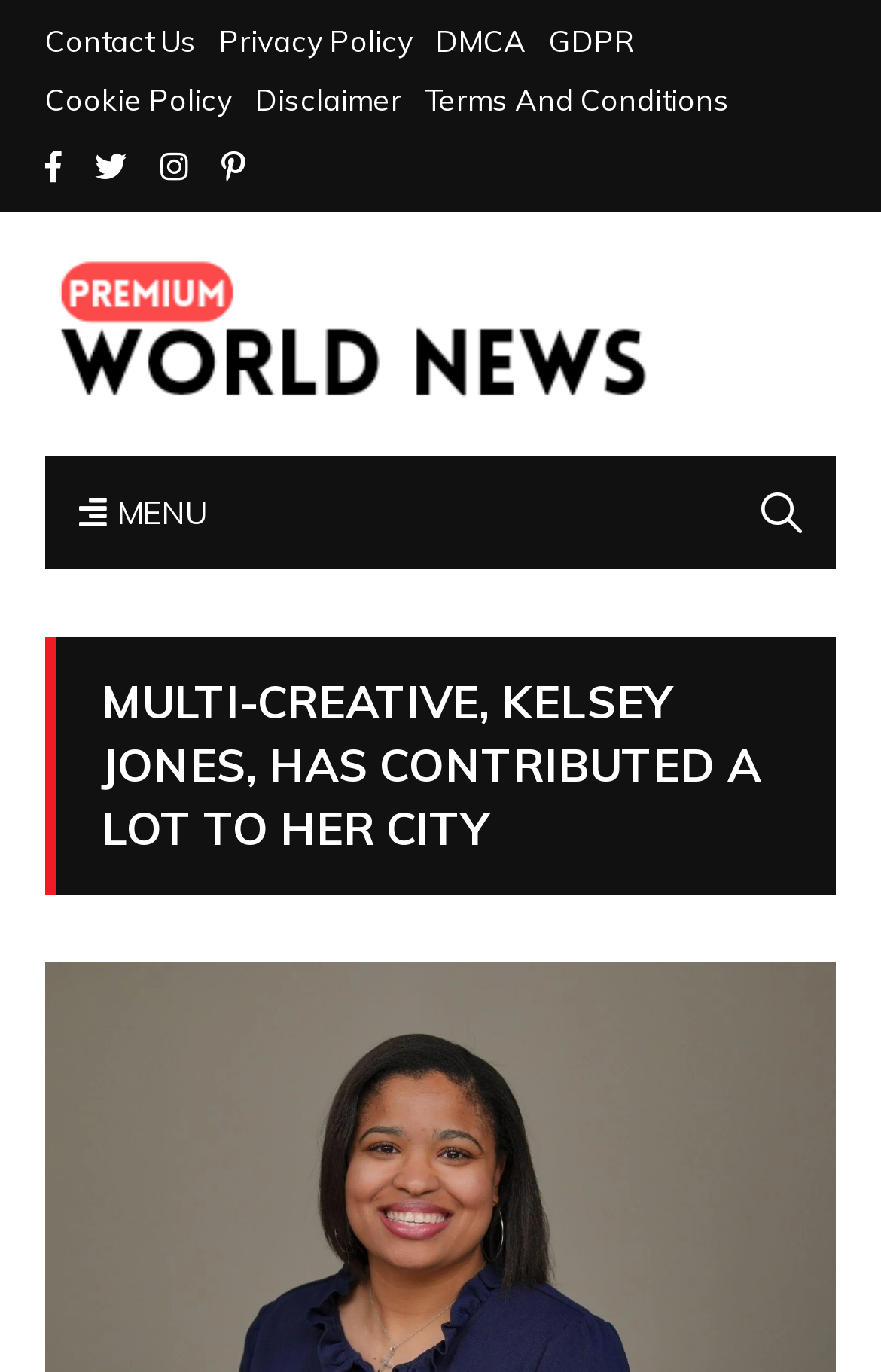How many social media links are there?
Could you give a comprehensive explanation in response to this question?

There are four social media links, represented by icons, located at the top of the webpage, as indicated by their bounding box coordinates and OCR text.